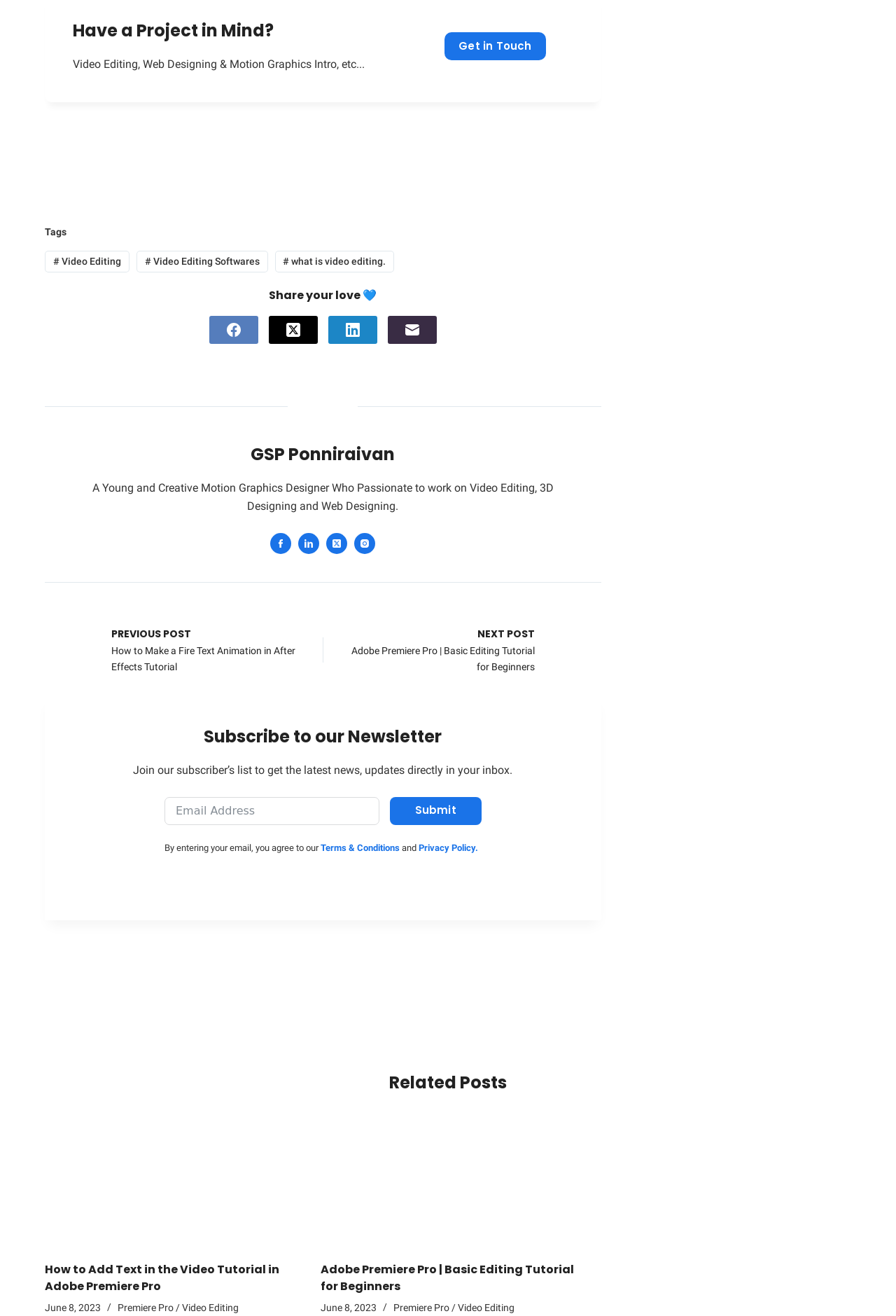Based on the element description: "# what is video editing.", identify the UI element and provide its bounding box coordinates. Use four float numbers between 0 and 1, [left, top, right, bottom].

[0.307, 0.19, 0.44, 0.207]